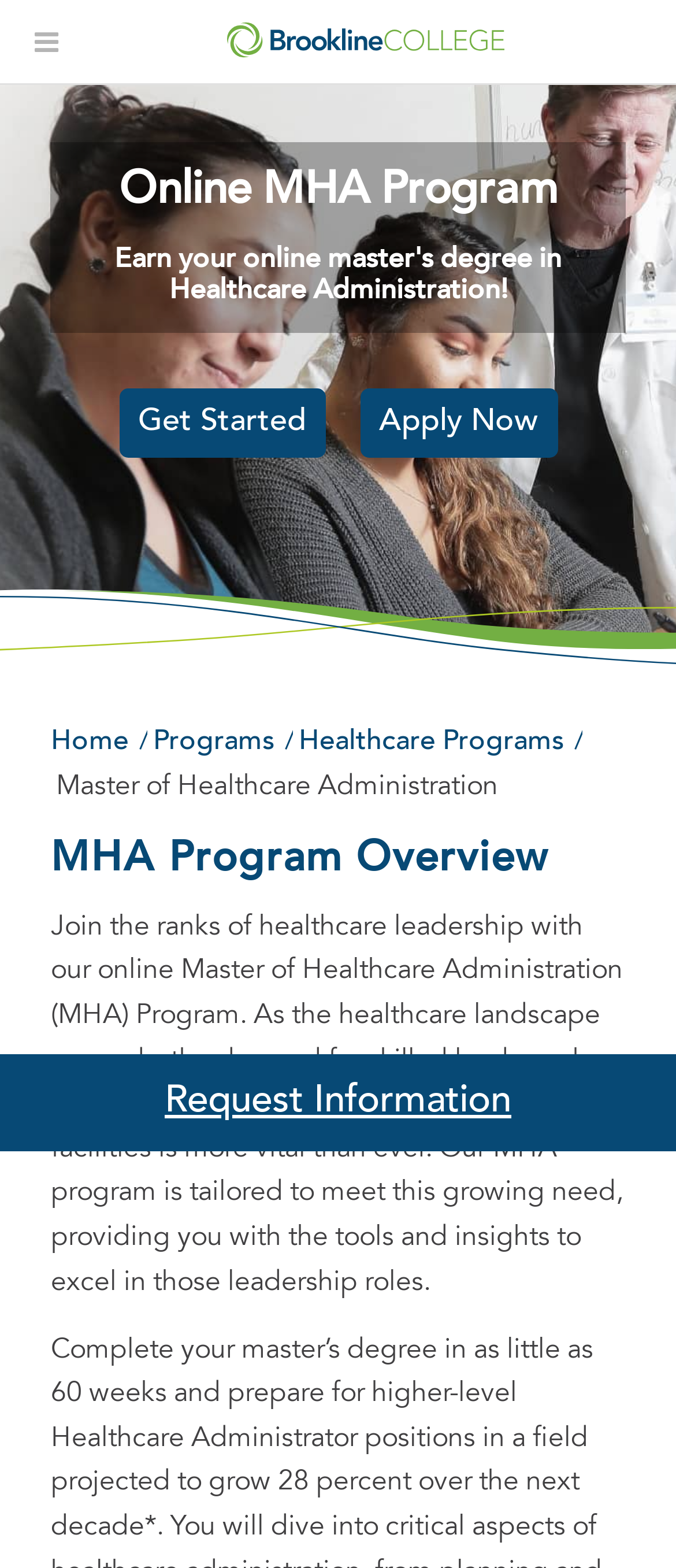Generate a comprehensive description of the webpage content.

The webpage is about Brookline College's Online Master of Healthcare Administration (MHA) Program. At the top, there is a heading that reads "Online MHA Program" followed by a subheading that says "Earn your online master's degree in Healthcare Administration!" Below these headings, there are two prominent calls-to-action: "Get Started" and "Apply Now" buttons, positioned side by side.

On the top-left corner, there is a navigation menu with links to "Home", "Programs", and "Healthcare Programs". Below the navigation menu, there is a static text that reads "Master of Healthcare Administration".

The main content of the page is divided into sections. The first section is headed by "MHA Program Overview" and provides a detailed description of the program, explaining how it can help students excel in leadership roles in the healthcare industry. This section takes up a significant portion of the page.

At the bottom of the page, there is a "Request Information" link that spans the entire width of the page. On the top-right corner, there is a "Toggle Menu" button, and on the top-center, there is a link to "Brookline College" accompanied by the college's logo.